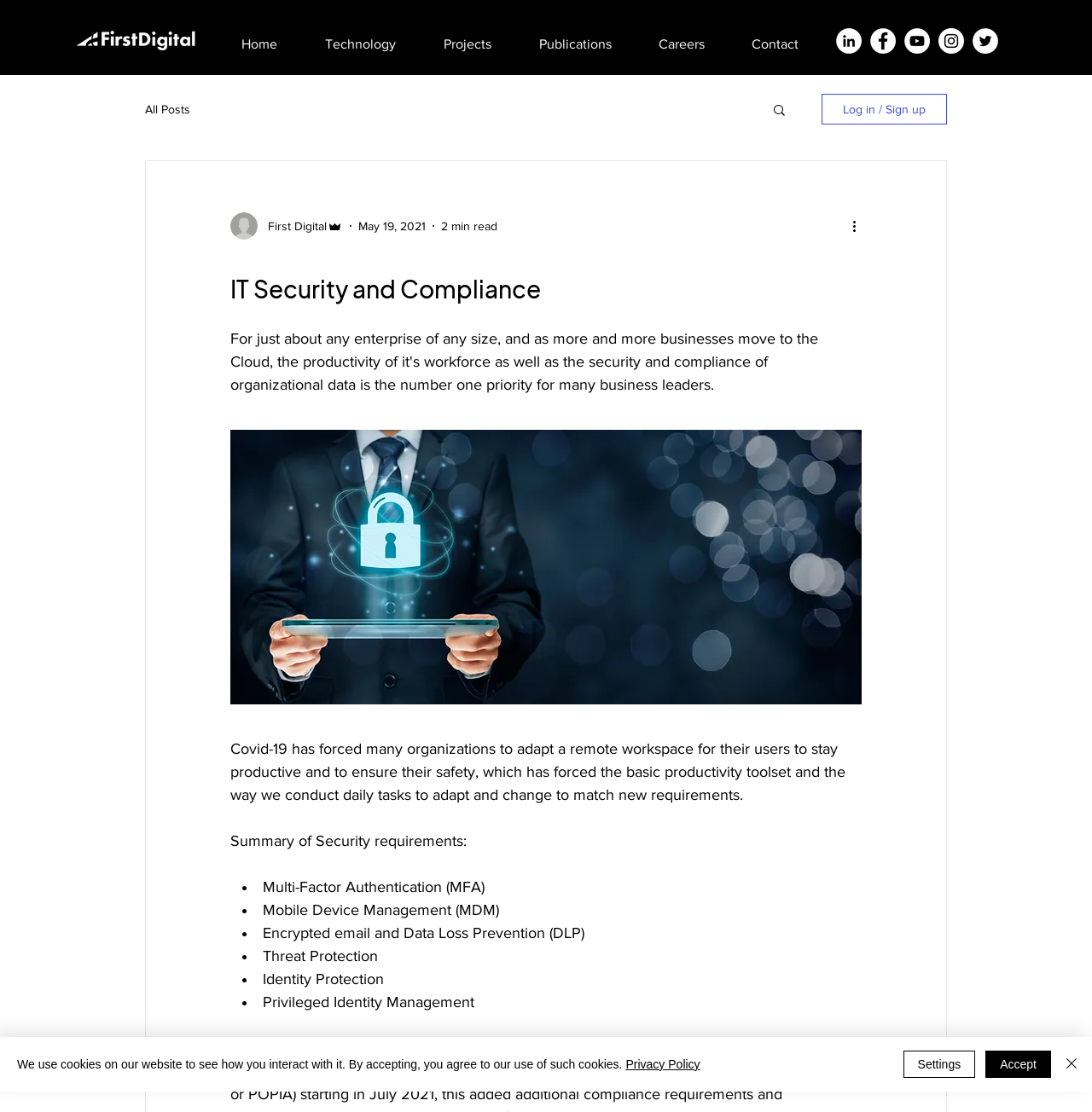Please locate the bounding box coordinates of the element that should be clicked to complete the given instruction: "Search for something".

[0.706, 0.092, 0.721, 0.108]